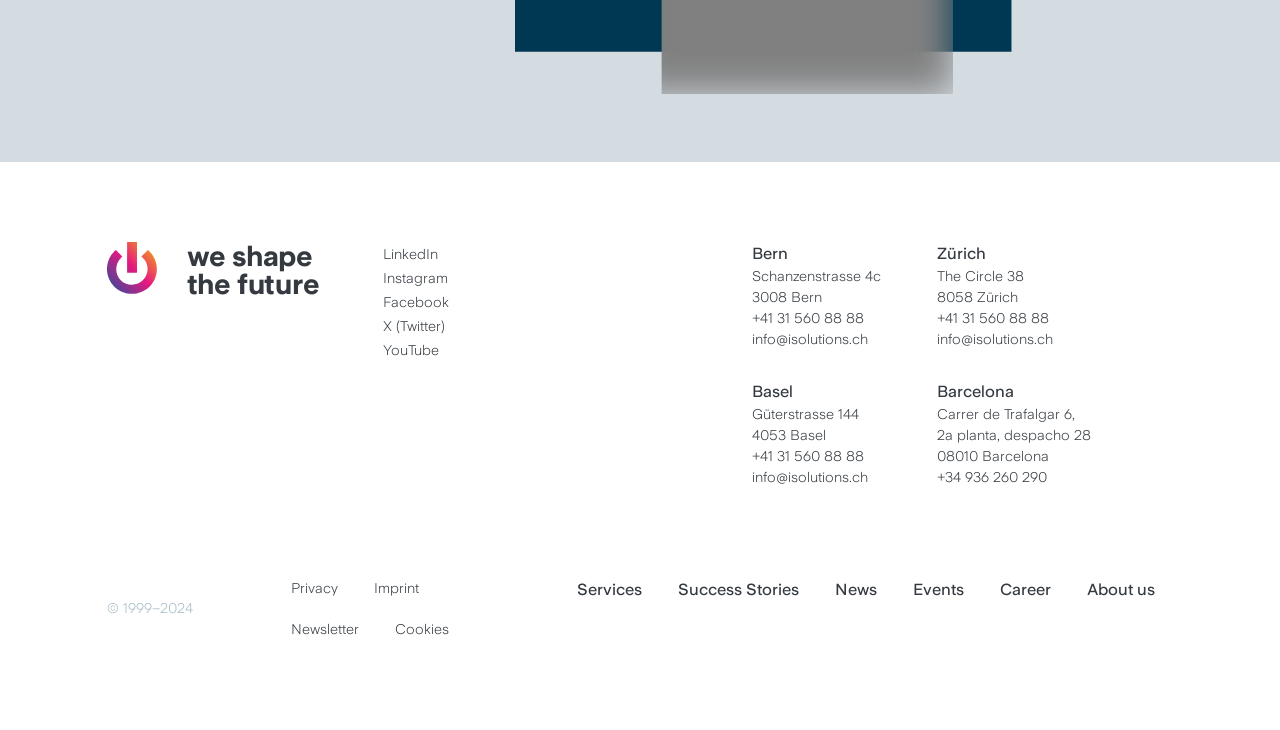Provide the bounding box coordinates of the area you need to click to execute the following instruction: "Visit Facebook".

[0.299, 0.401, 0.351, 0.427]